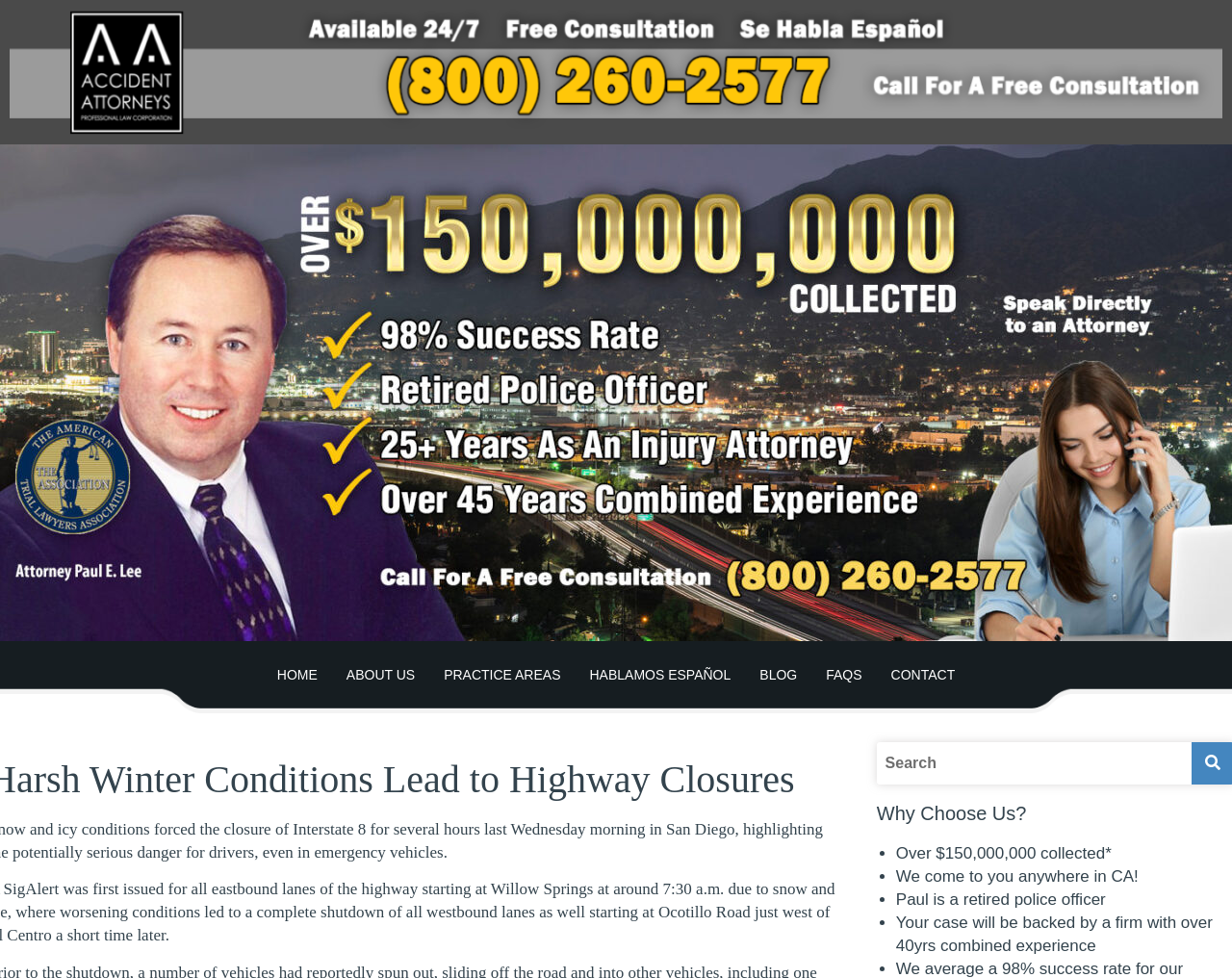Locate the bounding box coordinates of the element you need to click to accomplish the task described by this instruction: "go to home page".

[0.213, 0.675, 0.269, 0.705]